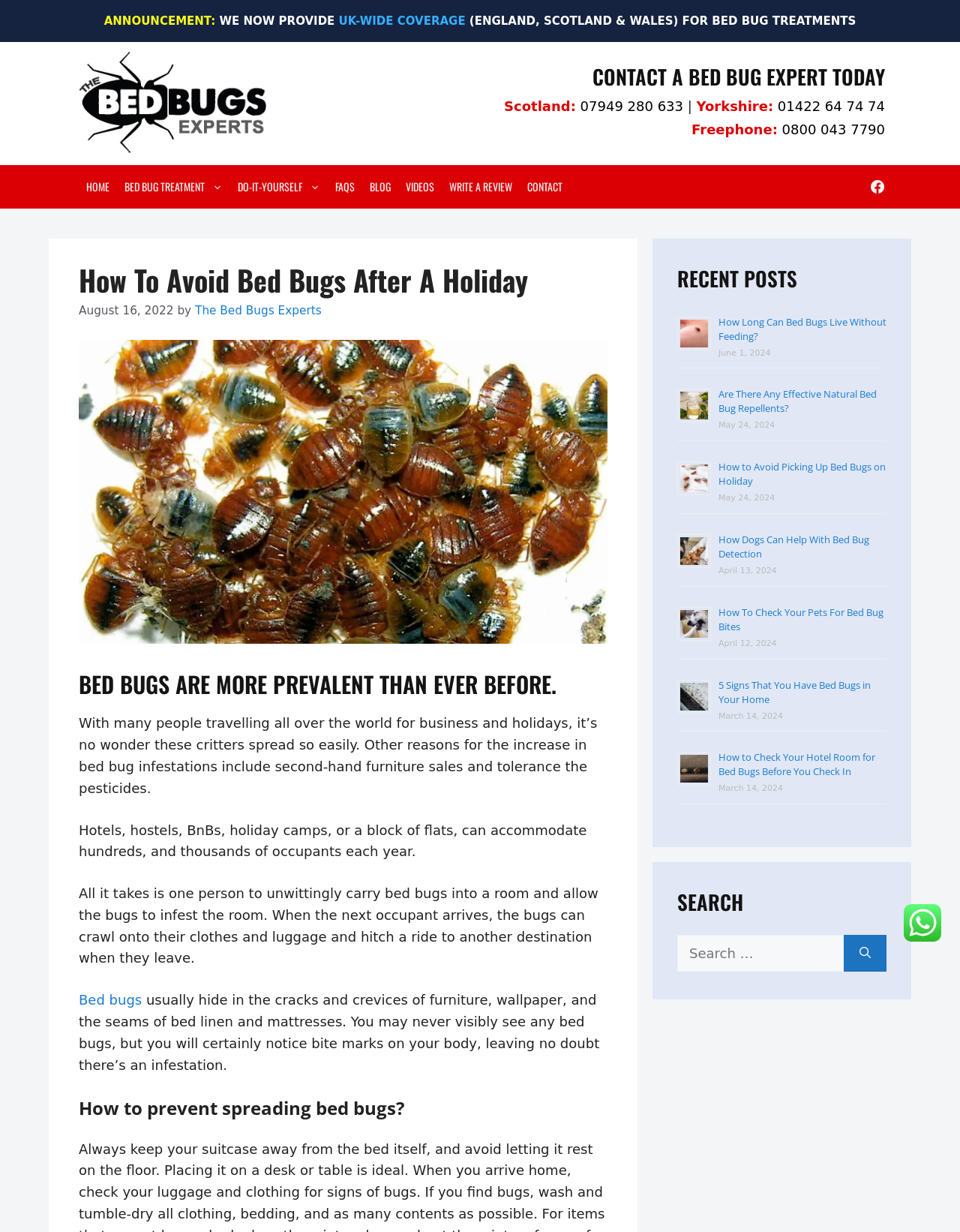What is the date of the recent post about bed bugs and holidays?
Look at the image and answer with only one word or phrase.

August 16, 2022